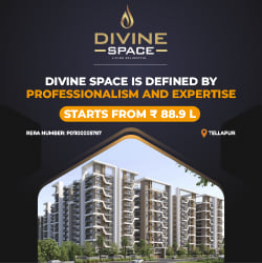Explain the scene depicted in the image, including all details.

The image prominently features the branding of "Divine Space," highlighting its commitment to "Professionalism and Expertise." The design includes a clear call to action stating "Starts From ₹ 88.9 L," enticing potential buyers with pricing information. In the background, there is an appealing visual representation of the residential complex, showcasing modern architecture. The location is specified as "Tellapur," adding context for prospective clients searching for properties in that area. This combination of professional presentation and detailed information aims to attract potential homeowners interested in high-quality living spaces.